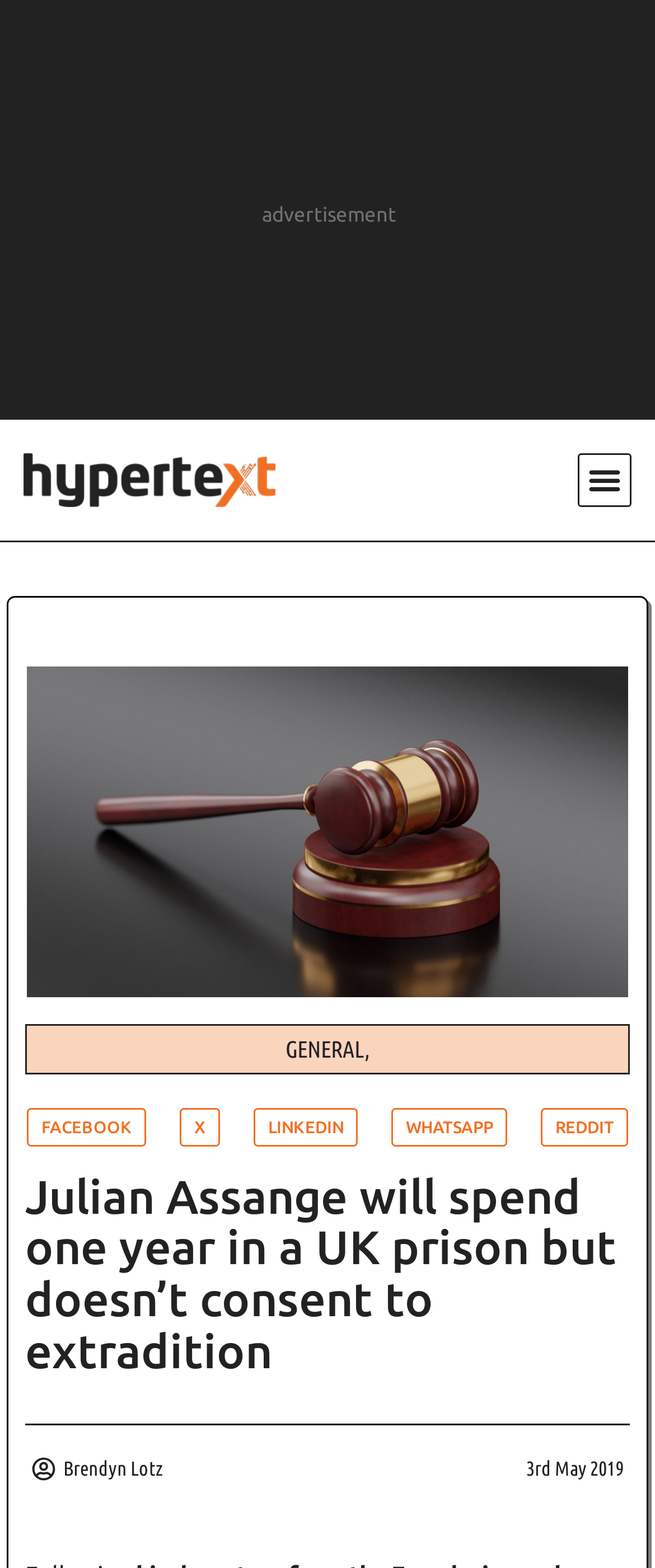Determine the bounding box coordinates of the region to click in order to accomplish the following instruction: "Read the article by Brendyn Lotz". Provide the coordinates as four float numbers between 0 and 1, specifically [left, top, right, bottom].

[0.047, 0.927, 0.247, 0.946]